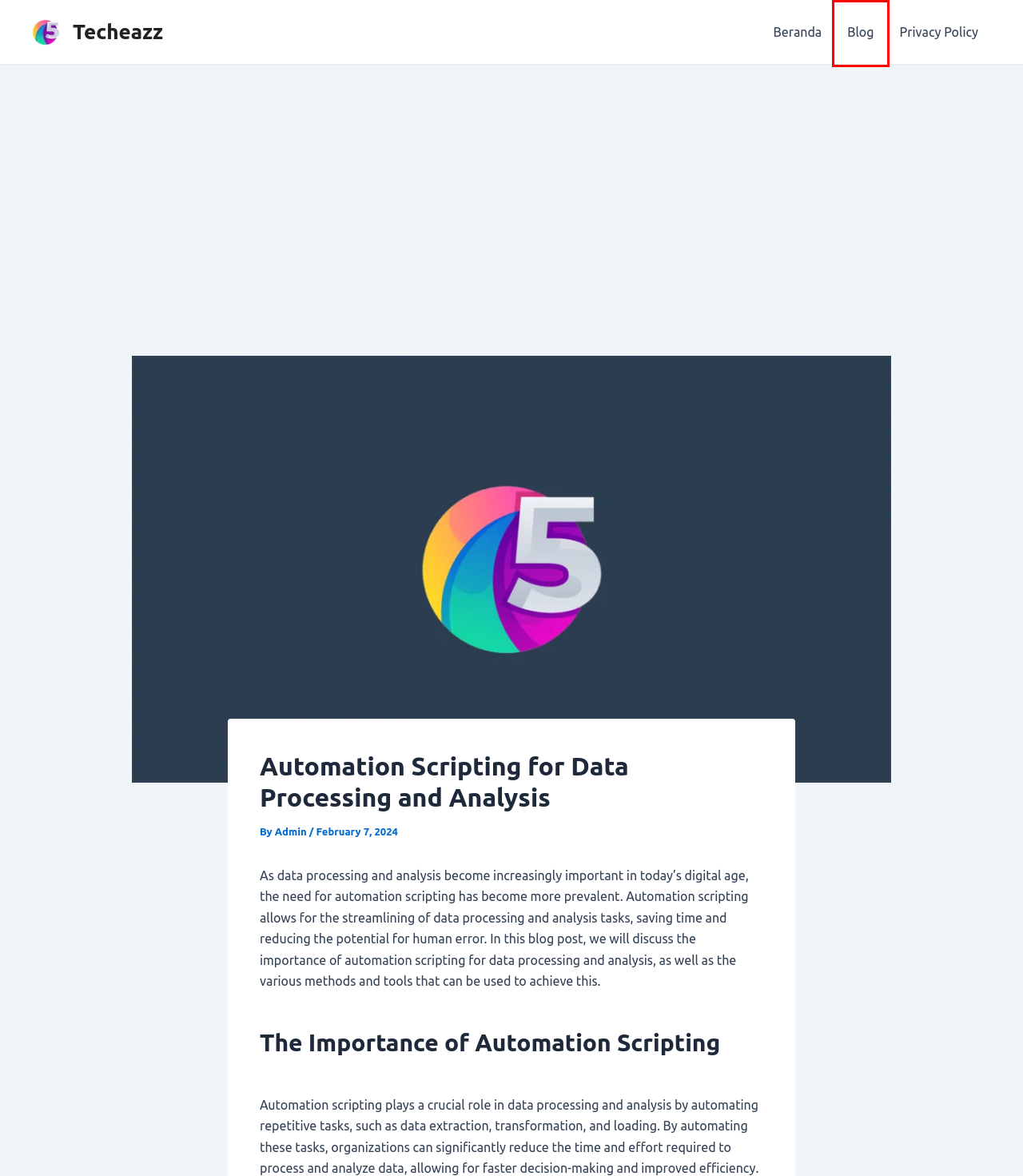Using the screenshot of a webpage with a red bounding box, pick the webpage description that most accurately represents the new webpage after the element inside the red box is clicked. Here are the candidates:
A. The Future of Blockchain Development: Trends and Insights - Techeazz
B. Privacy Policy - Techeazz
C. Exploring the Intersection of AI and Blockchain Development - Techeazz
D. Blog Archives - Techeazz
E. store507.com
F. The Complete Guide to Full-Stack Development - Techeazz
G. The Art of Designing for the Web - Techeazz
H. Techeazz - Always New and Up to Date

D